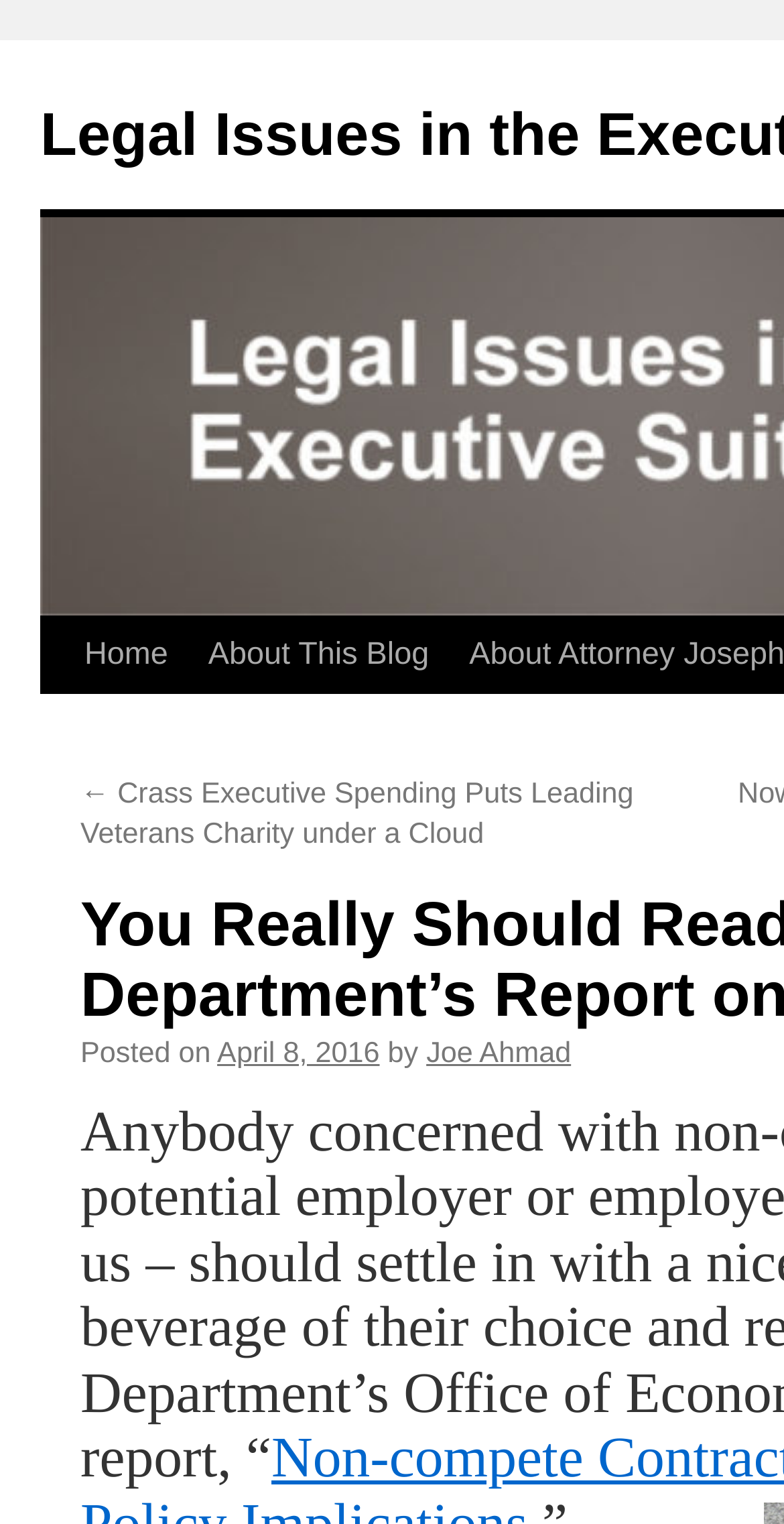Please give a succinct answer using a single word or phrase:
Who is the author of the post?

Joe Ahmad